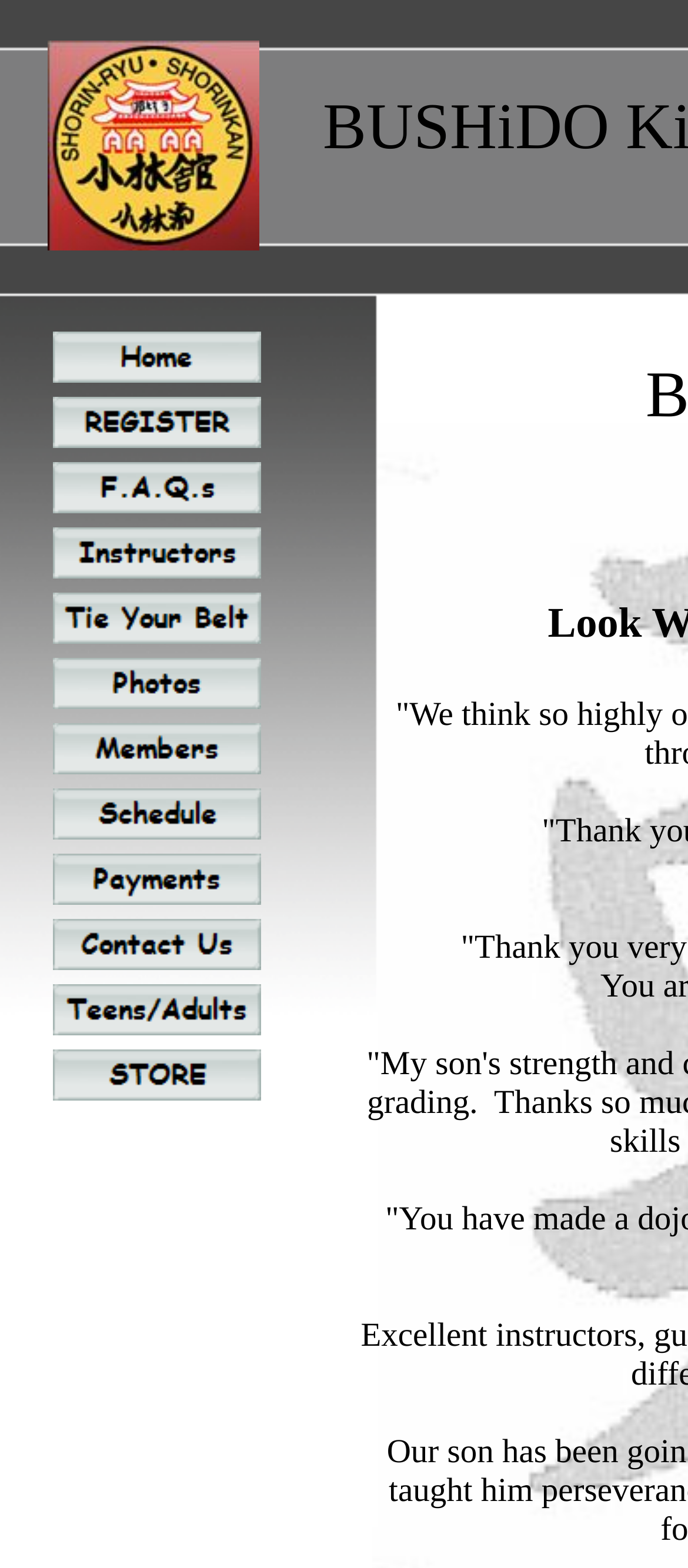Detail the webpage's structure and highlights in your description.

The webpage is about Bushido Kids Karate Guelph Testimonials. At the top left corner, there are 12 identical images, each representing a different menu item, including "HOME", "Register Online", "F.A.Q.s", "Instructors", "Tie Your Belt", "Photos", "Members", "Schedule", "Payments", "Contact Us", "Teens & Adults", and "STORE". These images are stacked vertically, with each image positioned directly below the previous one, forming a column.